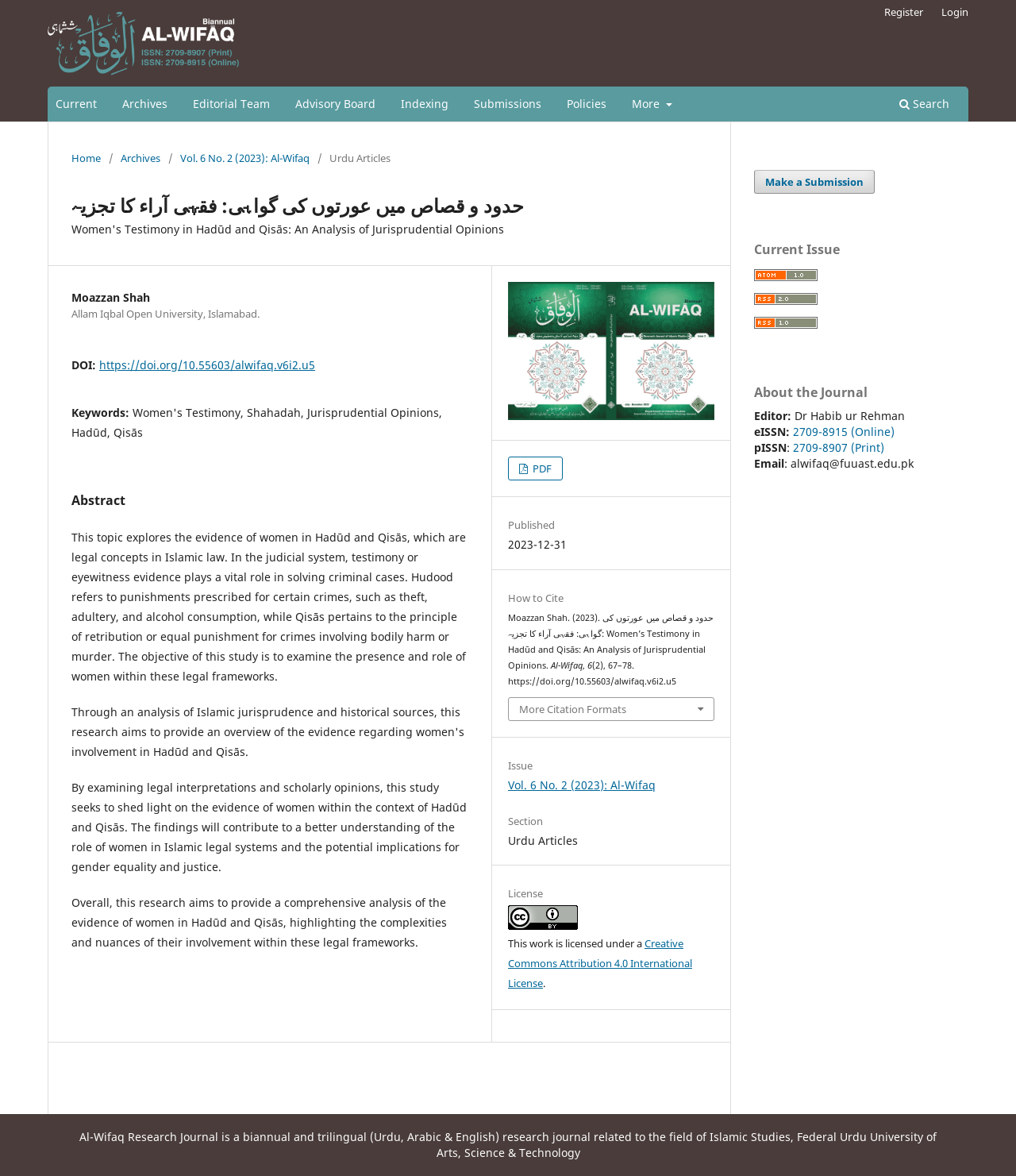Find the bounding box coordinates of the area that needs to be clicked in order to achieve the following instruction: "Click on the 'Current' link in the site navigation". The coordinates should be specified as four float numbers between 0 and 1, i.e., [left, top, right, bottom].

[0.049, 0.078, 0.101, 0.102]